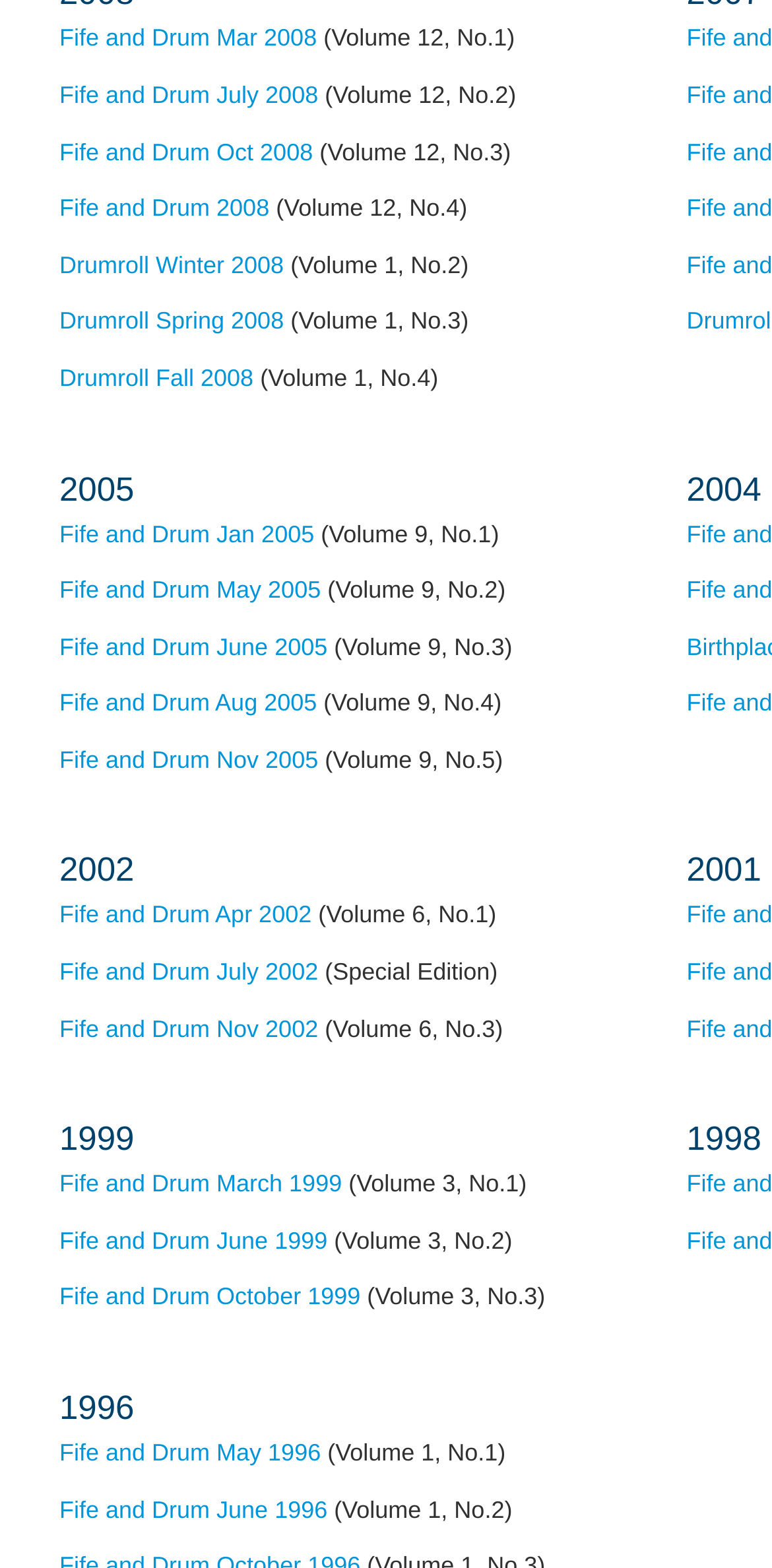How many Fife and Drum issues are available?
Answer the question with just one word or phrase using the image.

15